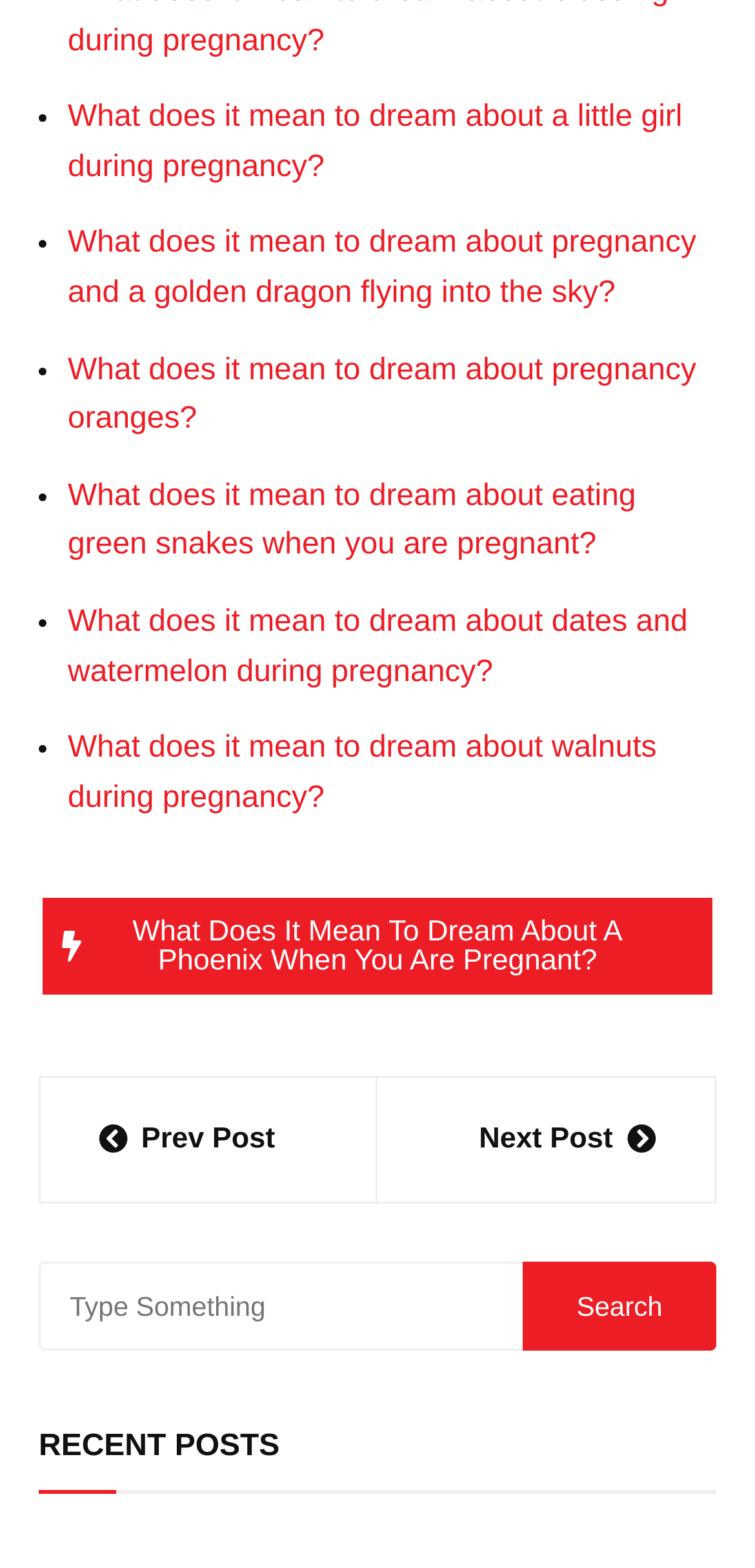Locate the bounding box coordinates of the clickable element to fulfill the following instruction: "Read about dreaming about a little girl during pregnancy". Provide the coordinates as four float numbers between 0 and 1 in the format [left, top, right, bottom].

[0.09, 0.065, 0.904, 0.117]